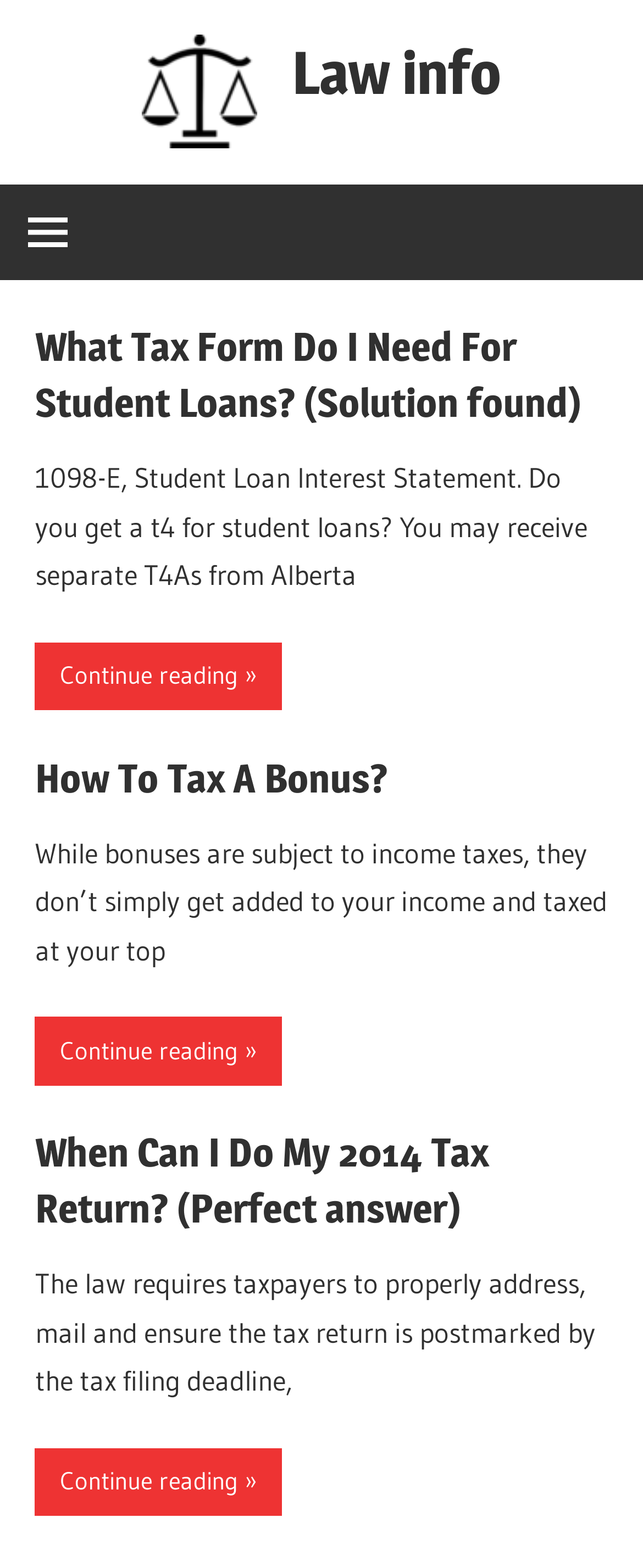Bounding box coordinates are given in the format (top-left x, top-left y, bottom-right x, bottom-right y). All values should be floating point numbers between 0 and 1. Provide the bounding box coordinate for the UI element described as: How To Tax A Bonus?

[0.054, 0.481, 0.603, 0.511]